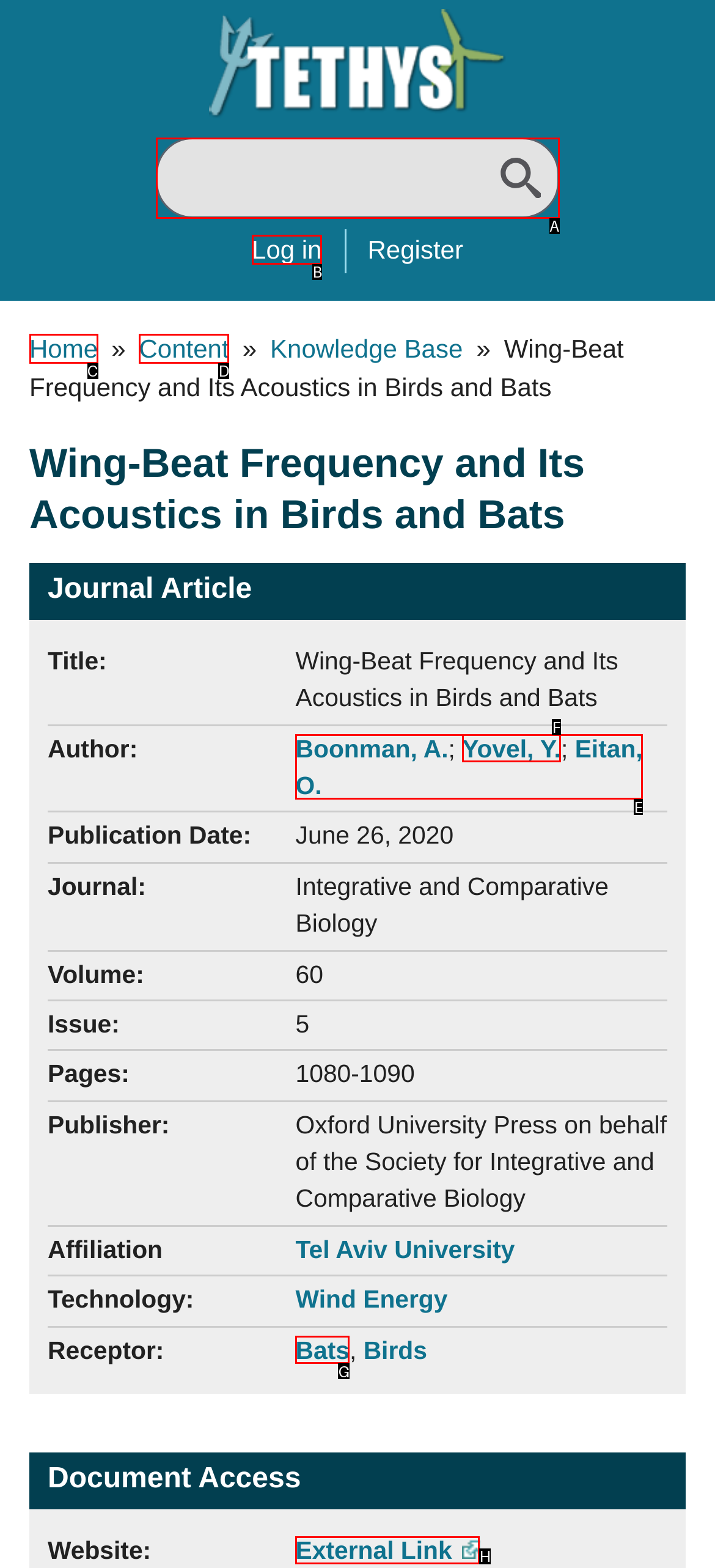Tell me which one HTML element best matches the description: Bats
Answer with the option's letter from the given choices directly.

G